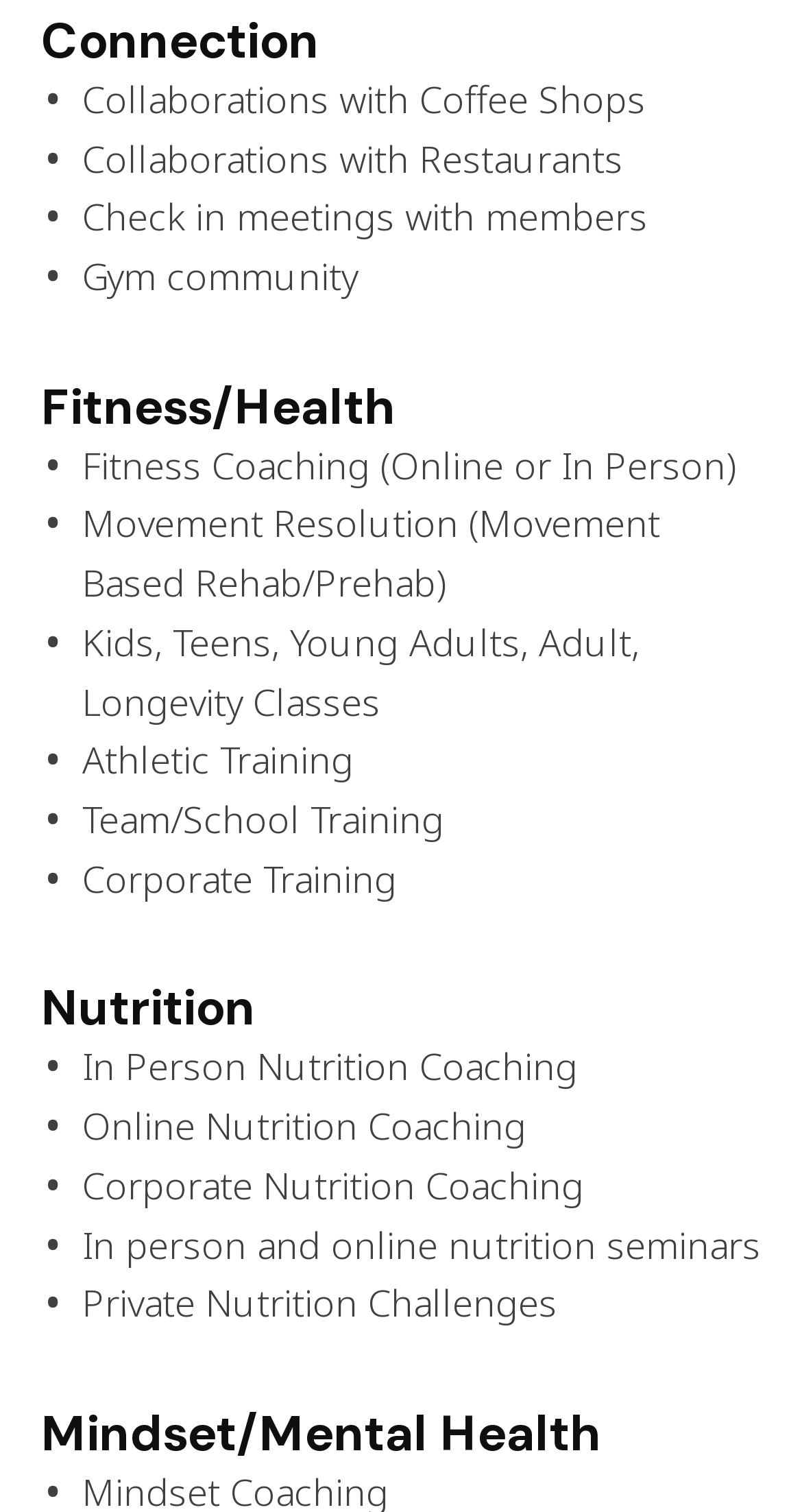Please identify the bounding box coordinates of the element that needs to be clicked to execute the following command: "Get in person nutrition coaching". Provide the bounding box using four float numbers between 0 and 1, formatted as [left, top, right, bottom].

[0.103, 0.689, 0.721, 0.722]